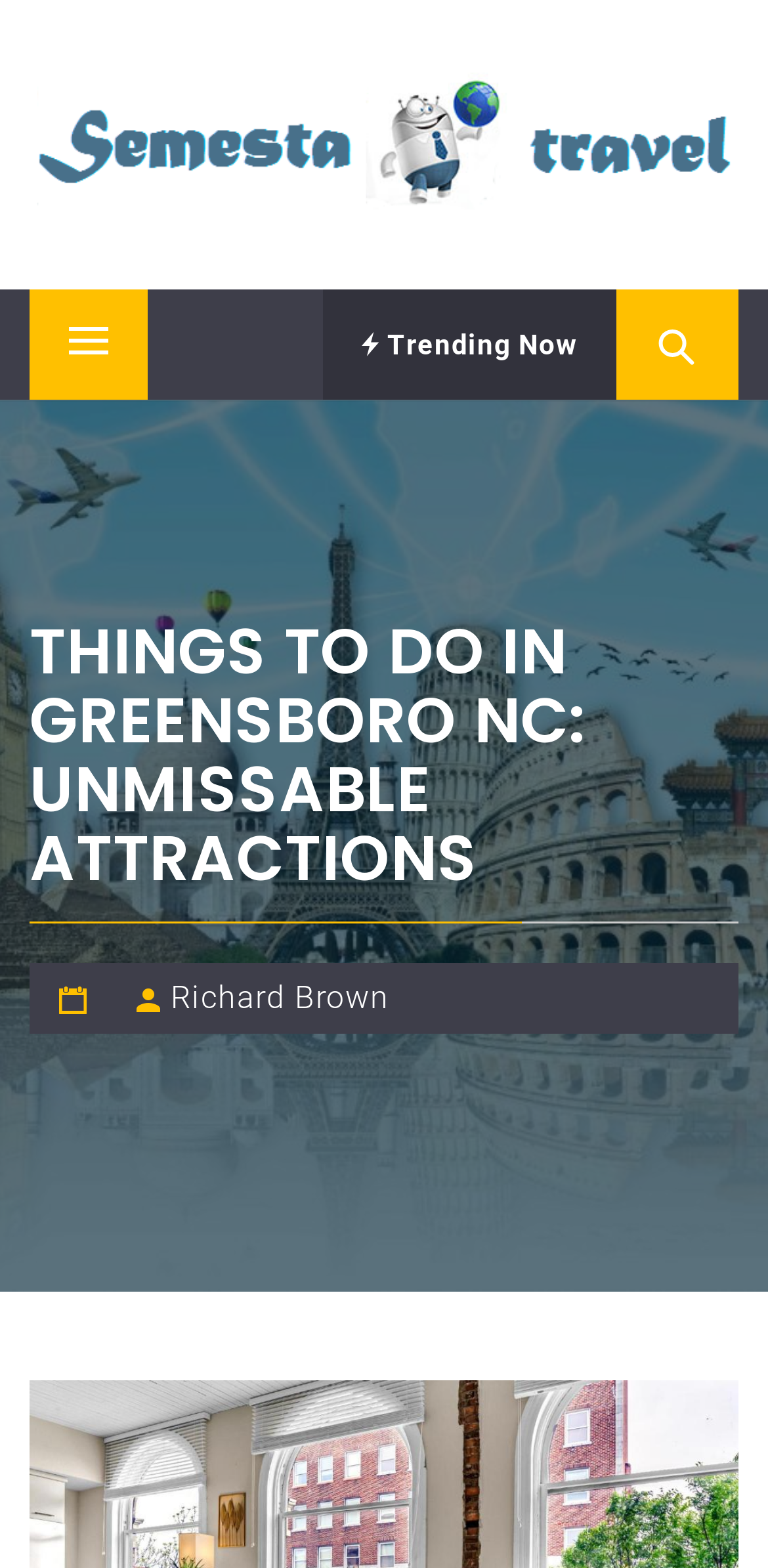Who is the author of the article?
Please provide a single word or phrase in response based on the screenshot.

Richard Brown